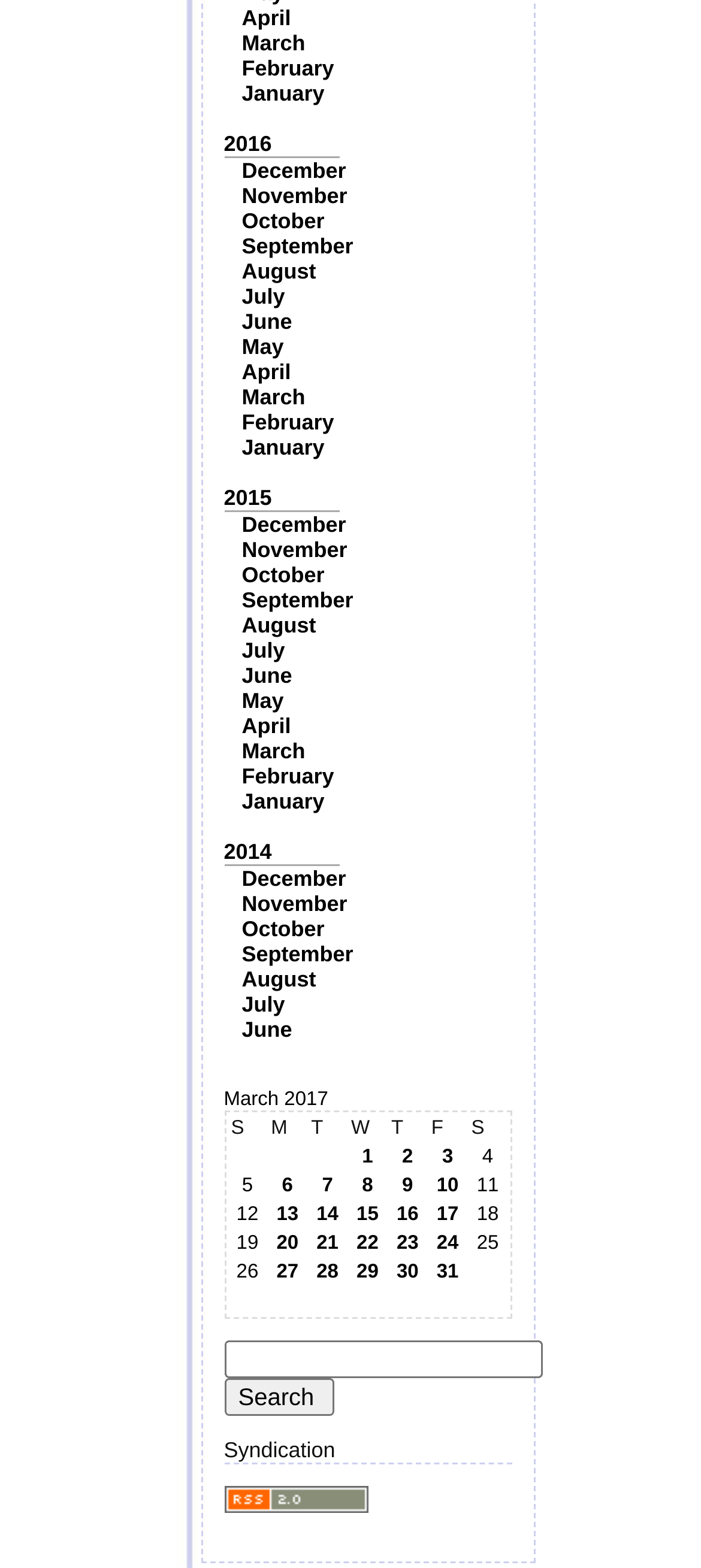Determine the bounding box coordinates for the clickable element to execute this instruction: "Go to January 2016". Provide the coordinates as four float numbers between 0 and 1, i.e., [left, top, right, bottom].

[0.345, 0.052, 0.463, 0.068]